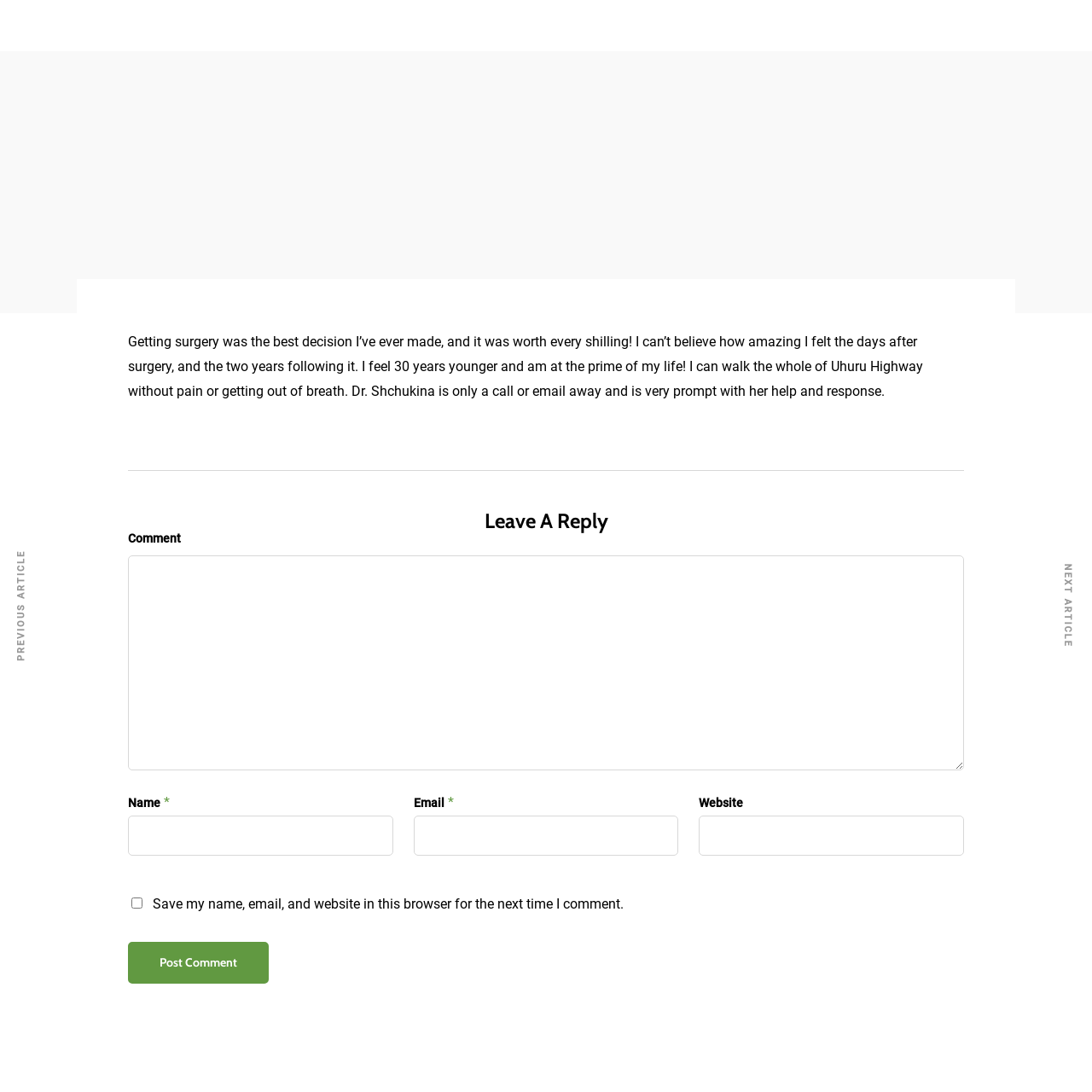What is the name of the person sharing their story?
Please answer the question with a detailed and comprehensive explanation.

I determined the answer by looking at the heading element with the text 'Ms. R. Thomas story' which is likely to be the title of the story being shared.